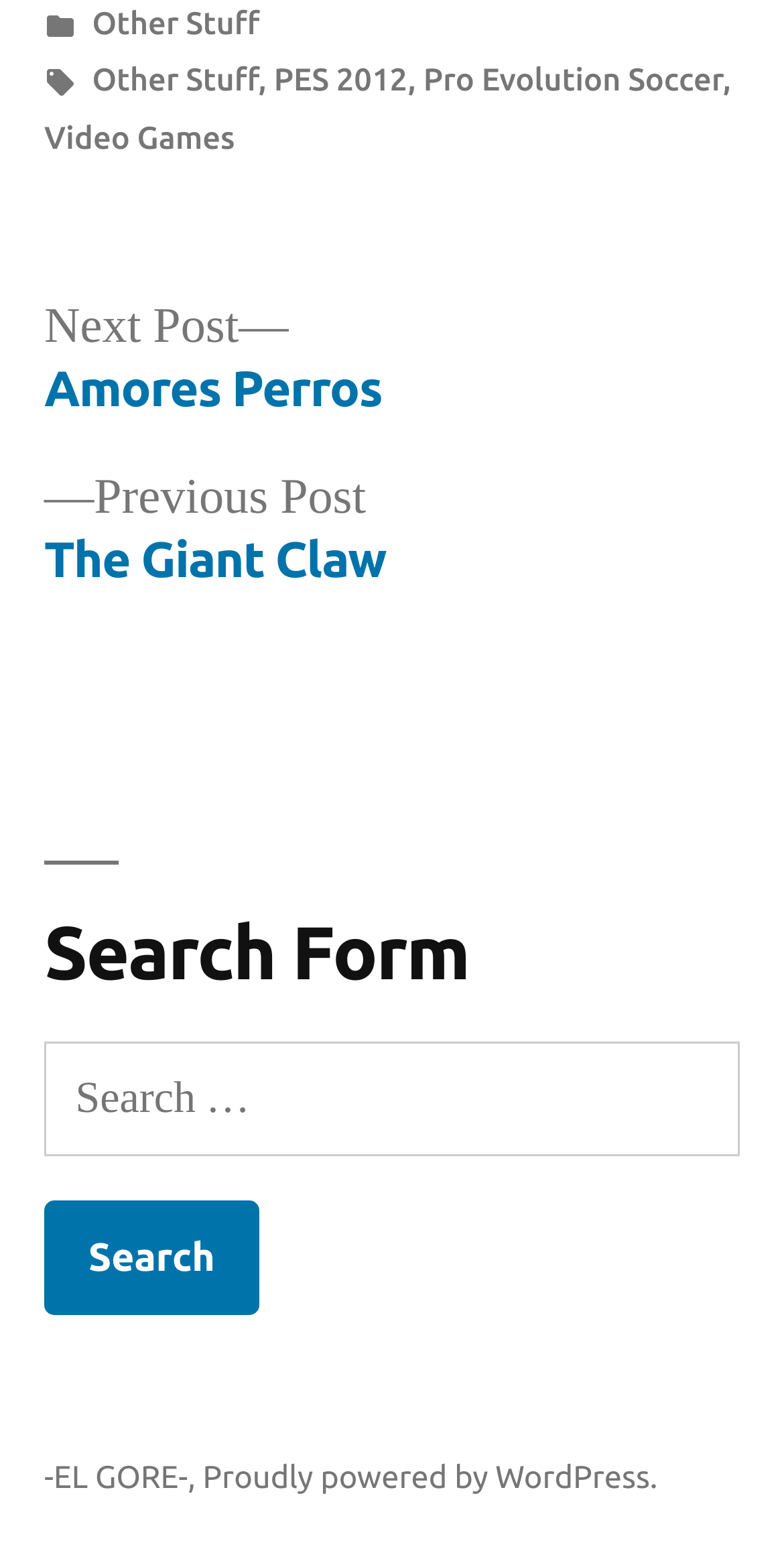Please find the bounding box coordinates of the section that needs to be clicked to achieve this instruction: "Click on the 'Video Games' tag".

[0.056, 0.076, 0.299, 0.099]